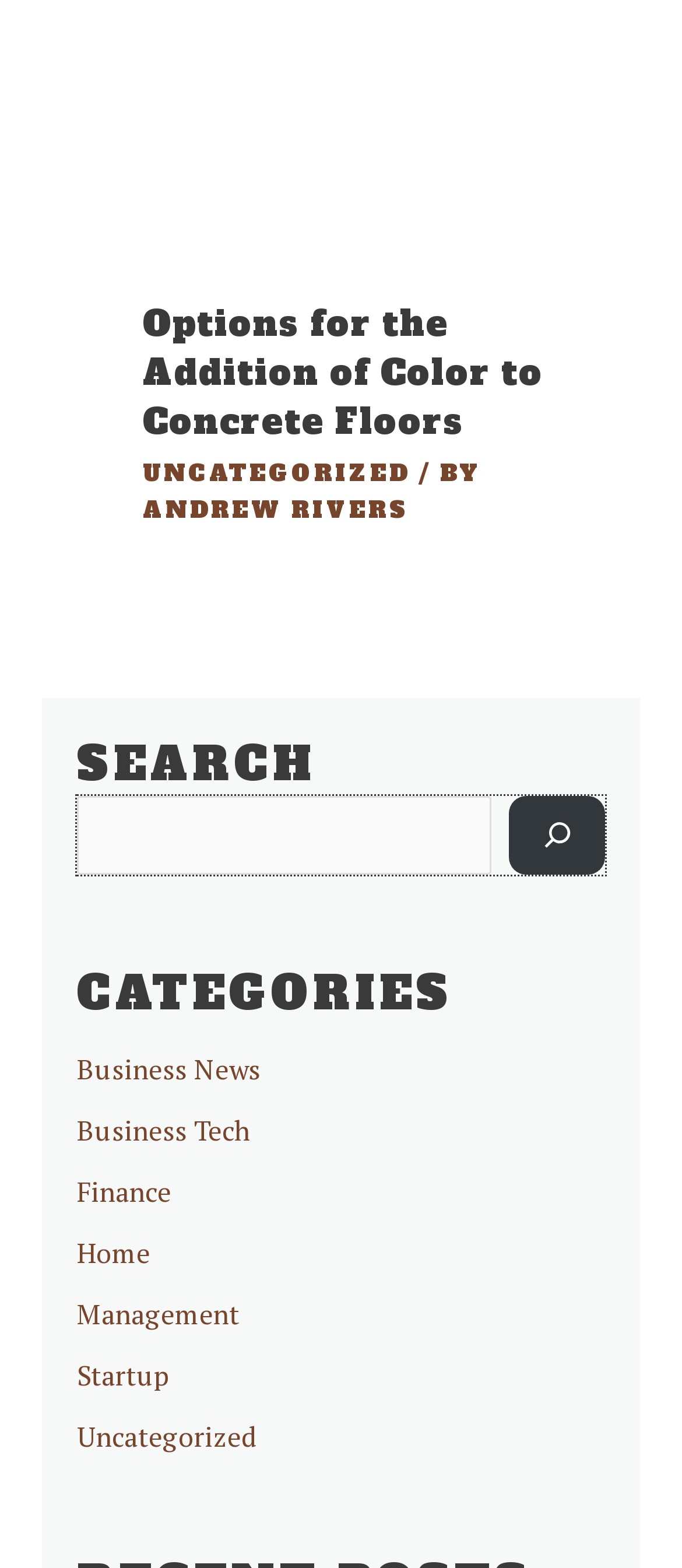Provide the bounding box coordinates in the format (top-left x, top-left y, bottom-right x, bottom-right y). All values are floating point numbers between 0 and 1. Determine the bounding box coordinate of the UI element described as: Business Tech

[0.112, 0.71, 0.366, 0.732]